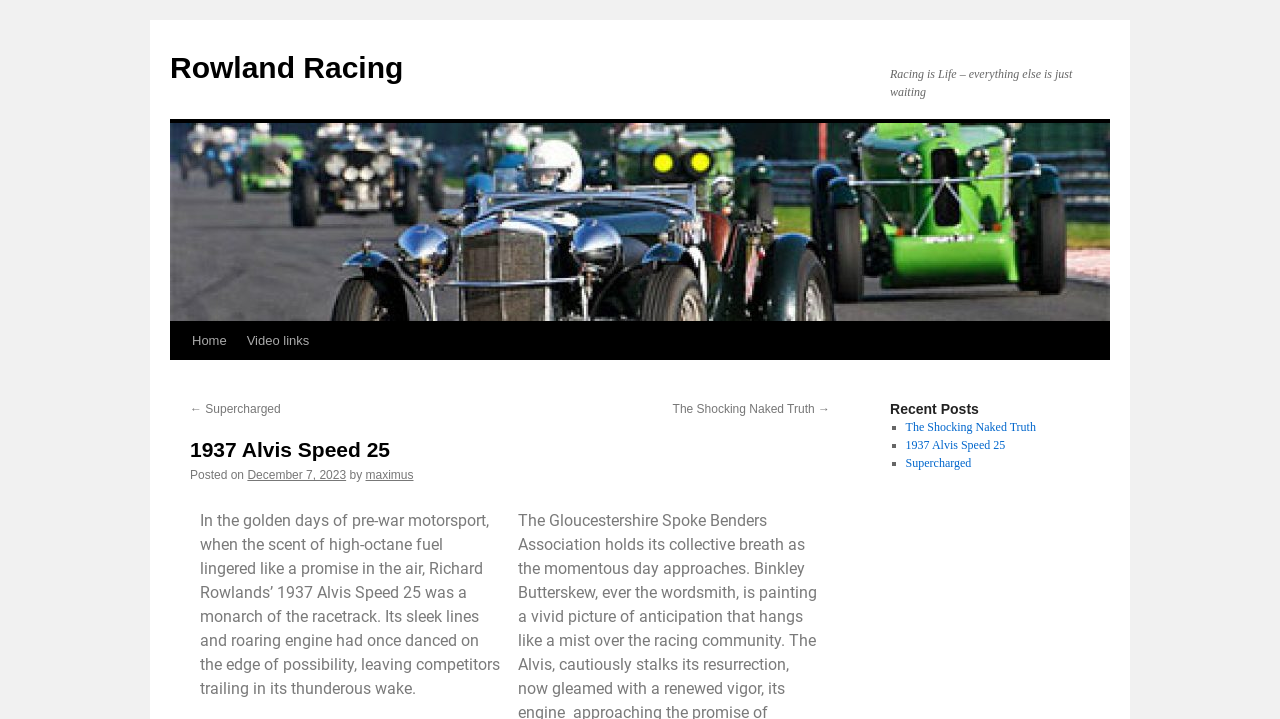Identify the bounding box coordinates for the region of the element that should be clicked to carry out the instruction: "view video links". The bounding box coordinates should be four float numbers between 0 and 1, i.e., [left, top, right, bottom].

[0.185, 0.448, 0.249, 0.501]